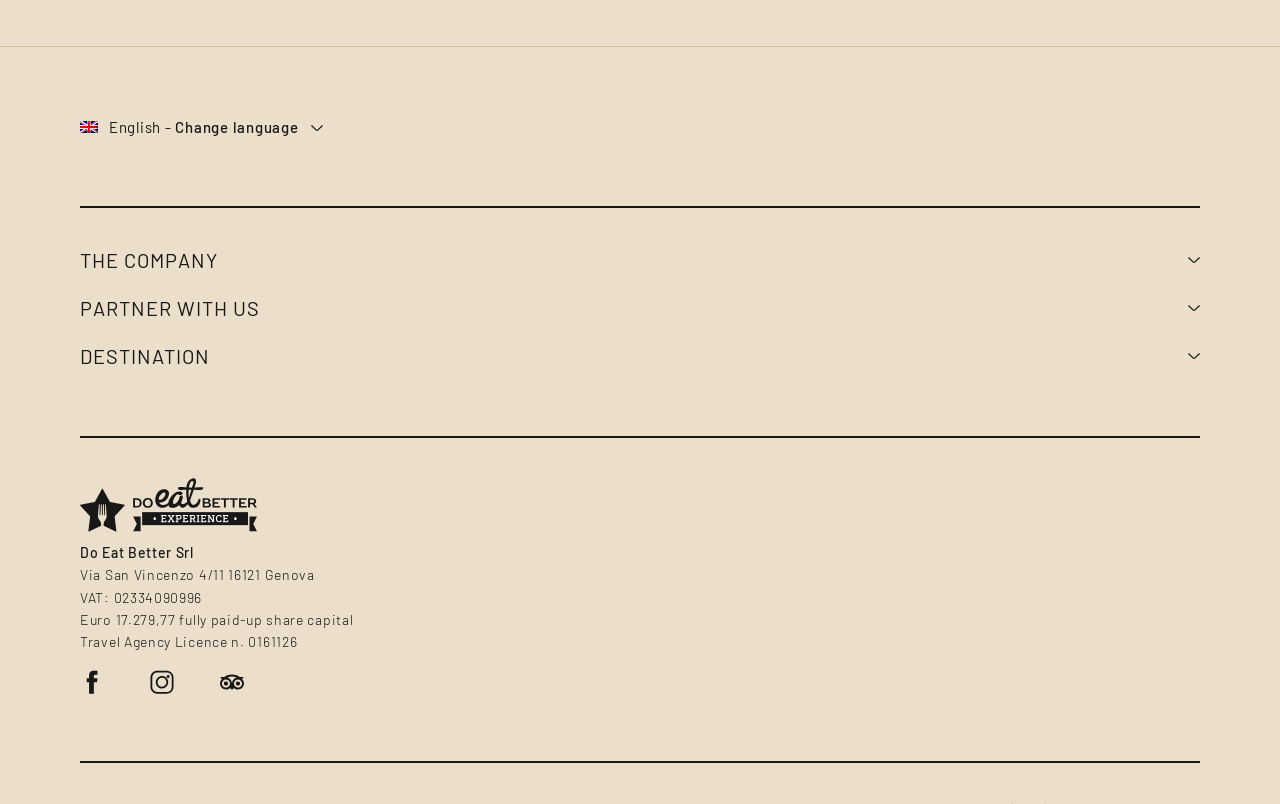Determine the bounding box coordinates of the clickable element necessary to fulfill the instruction: "Change language to Italian". Provide the coordinates as four float numbers within the 0 to 1 range, i.e., [left, top, right, bottom].

[0.19, 0.184, 0.253, 0.227]